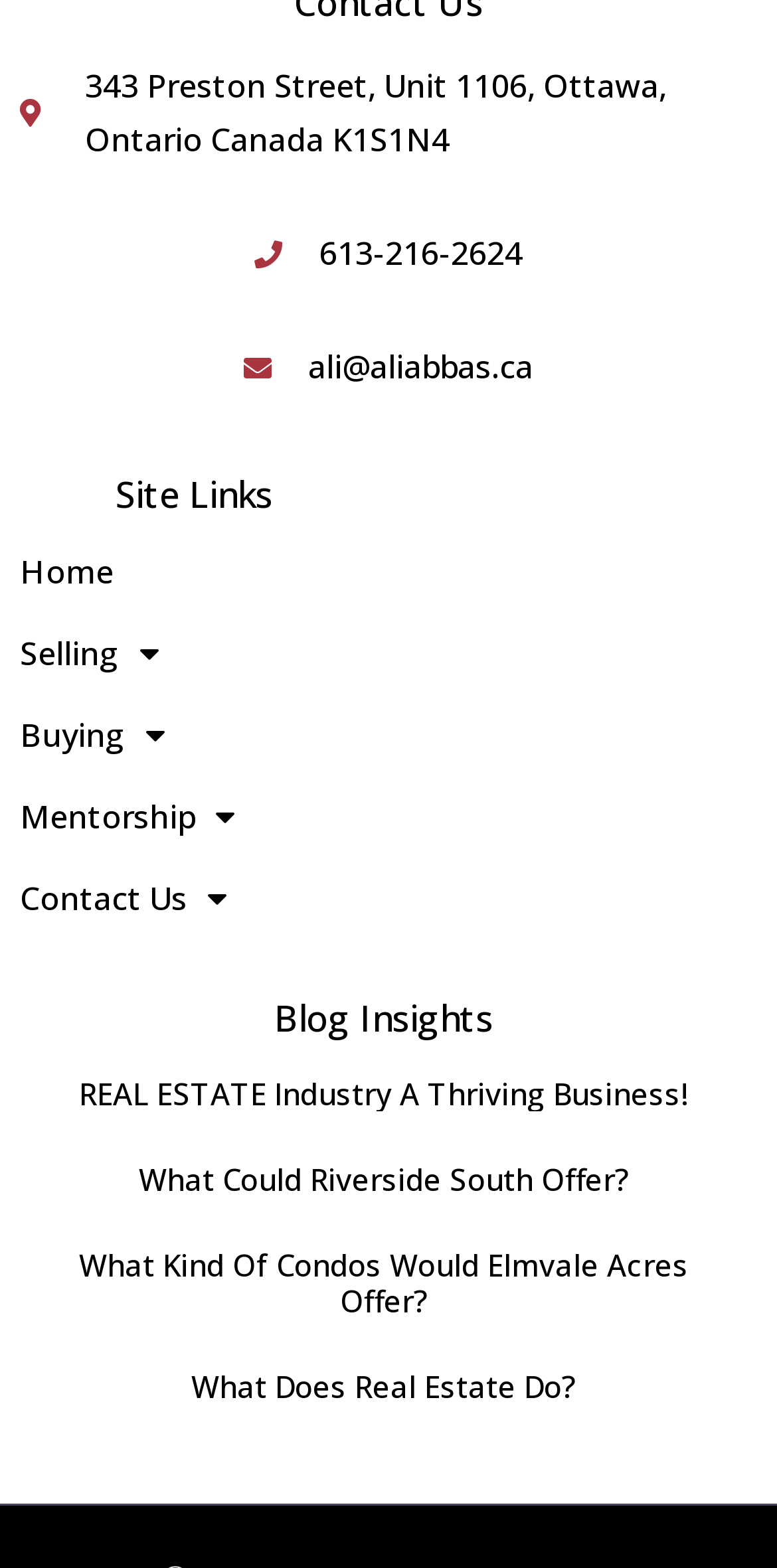Please specify the coordinates of the bounding box for the element that should be clicked to carry out this instruction: "Contact Us through the menu". The coordinates must be four float numbers between 0 and 1, formatted as [left, top, right, bottom].

[0.026, 0.56, 0.474, 0.585]